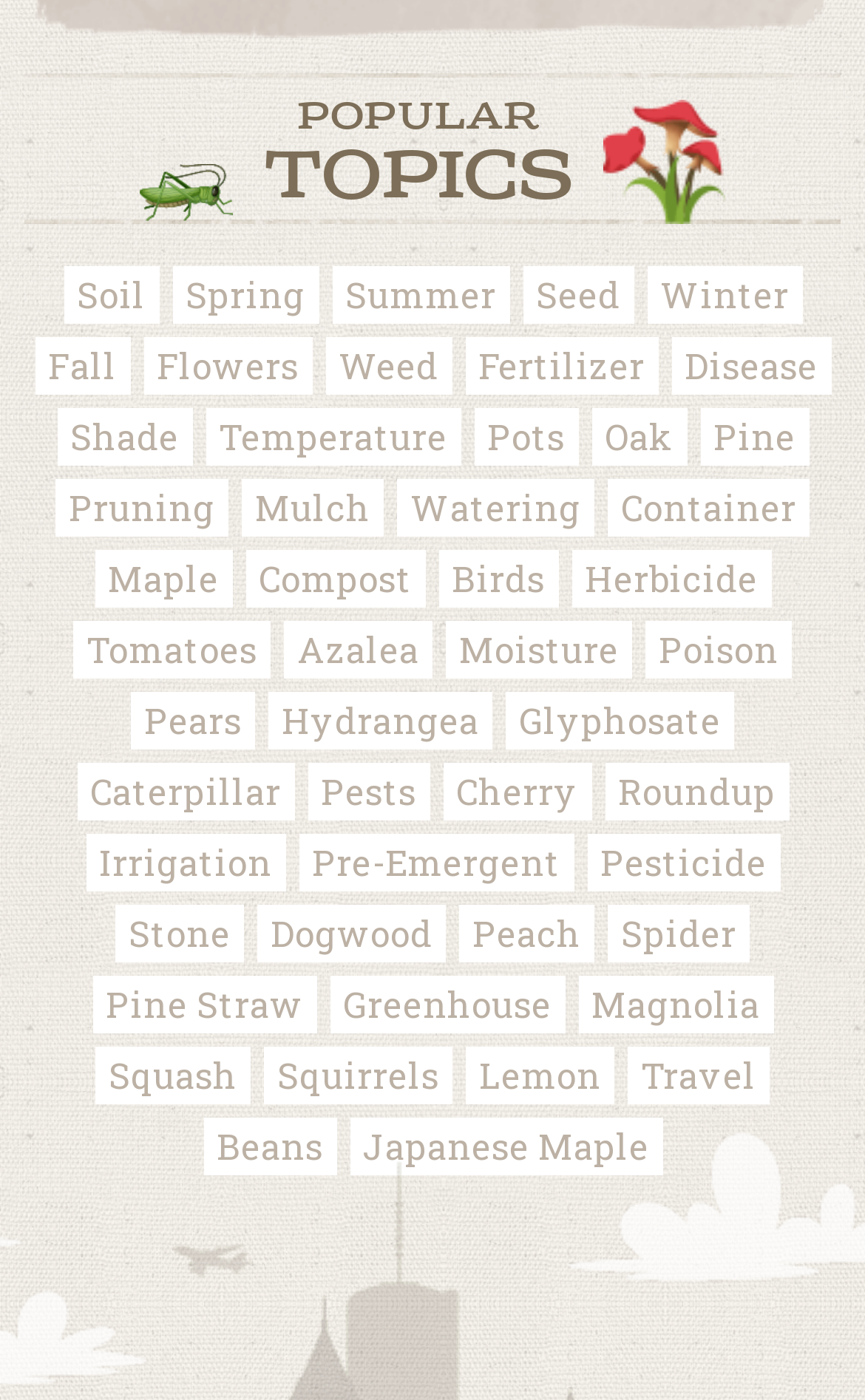Pinpoint the bounding box coordinates of the clickable area necessary to execute the following instruction: "Explore Summer". The coordinates should be given as four float numbers between 0 and 1, namely [left, top, right, bottom].

[0.383, 0.189, 0.588, 0.231]